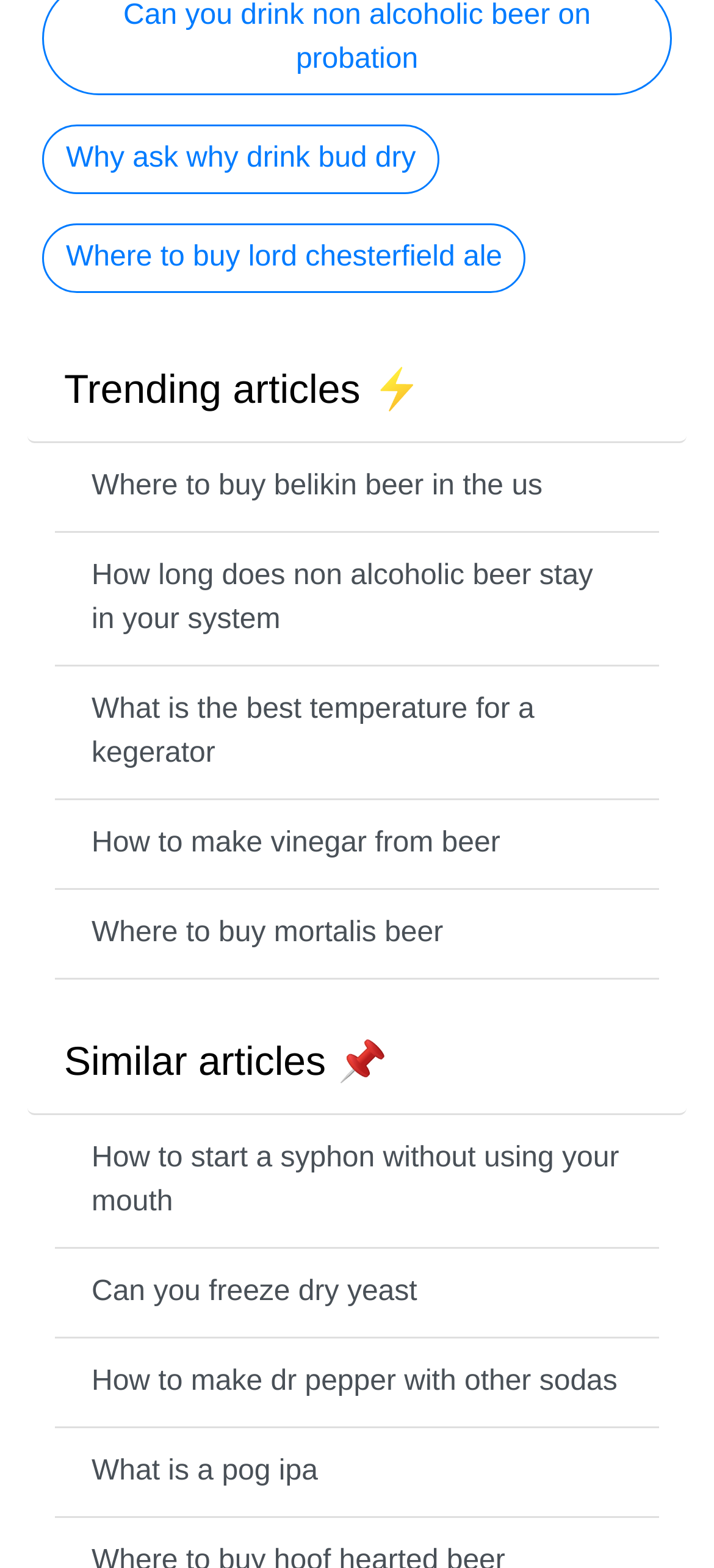From the given element description: "Can you freeze dry yeast", find the bounding box for the UI element. Provide the coordinates as four float numbers between 0 and 1, in the order [left, top, right, bottom].

[0.077, 0.797, 0.923, 0.854]